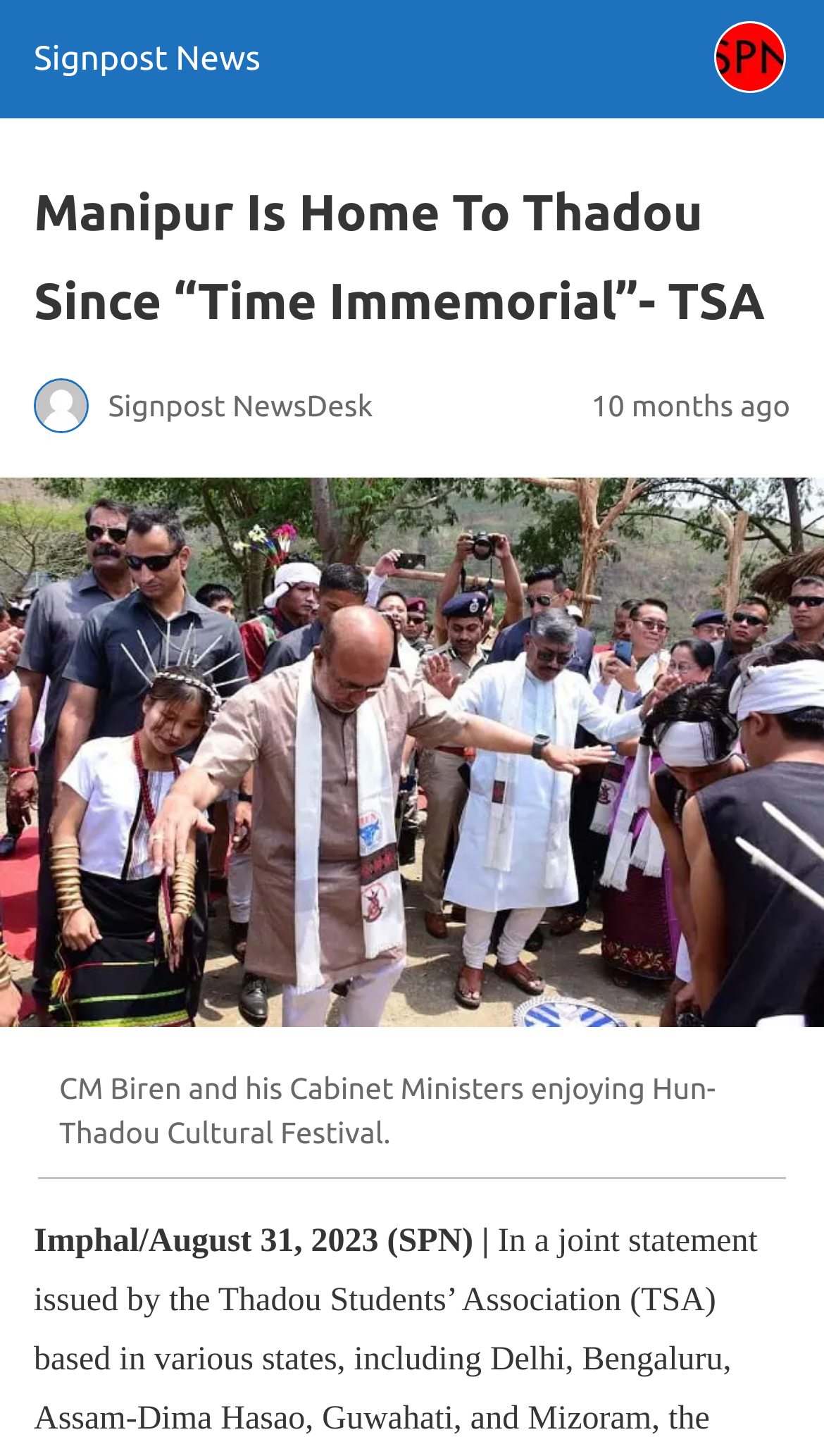Detail the various sections and features present on the webpage.

The webpage is a news article from Signpost News, with a focus on a specific story. At the top left corner, there is a site icon link with the text "Signpost News" and a small image of the site icon. Next to it, there is a header section that spans almost the entire width of the page, containing a heading that reads "Manipur Is Home To Thadou Since “Time Immemorial”- TSA". Below the heading, there is a small image of the Signpost NewsDesk.

To the right of the heading, there is a time element that displays the text "10 months ago", indicating when the article was published. Below the header section, there is a large figure that takes up most of the page's width, containing an image with the caption "CM Biren and his Cabinet Ministers enjoying Hun-Thadou Cultural Festival." This image is likely the main visual element of the article.

At the bottom of the page, there is a static text element that reads "Imphal/August 31, 2023 (SPN) |", which appears to be a dateline or a publication information for the article. Overall, the webpage has a simple layout with a clear focus on the main article and its accompanying image.